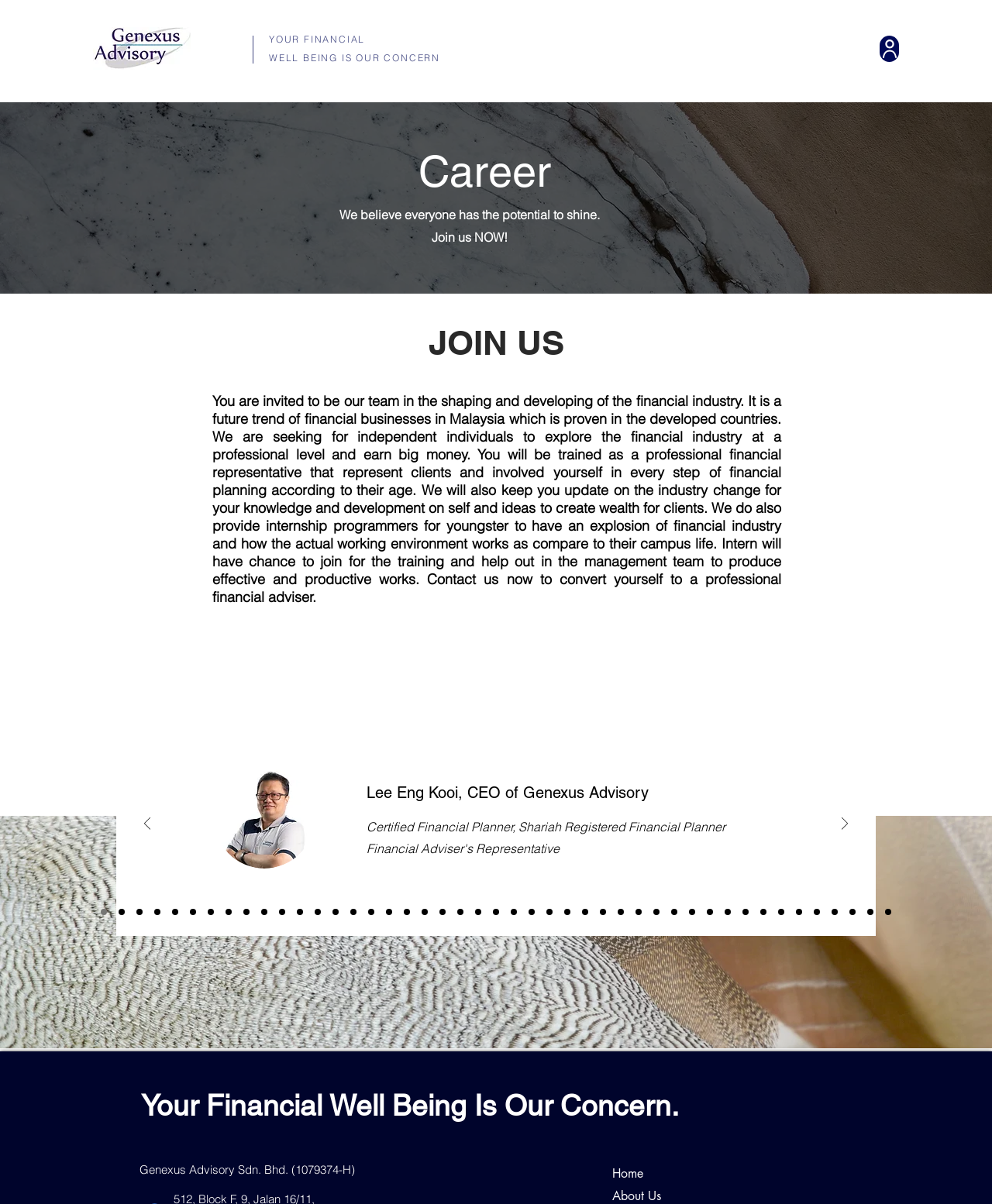Locate the bounding box coordinates of the element's region that should be clicked to carry out the following instruction: "Click the 'JOIN US' heading". The coordinates need to be four float numbers between 0 and 1, i.e., [left, top, right, bottom].

[0.411, 0.267, 0.59, 0.301]